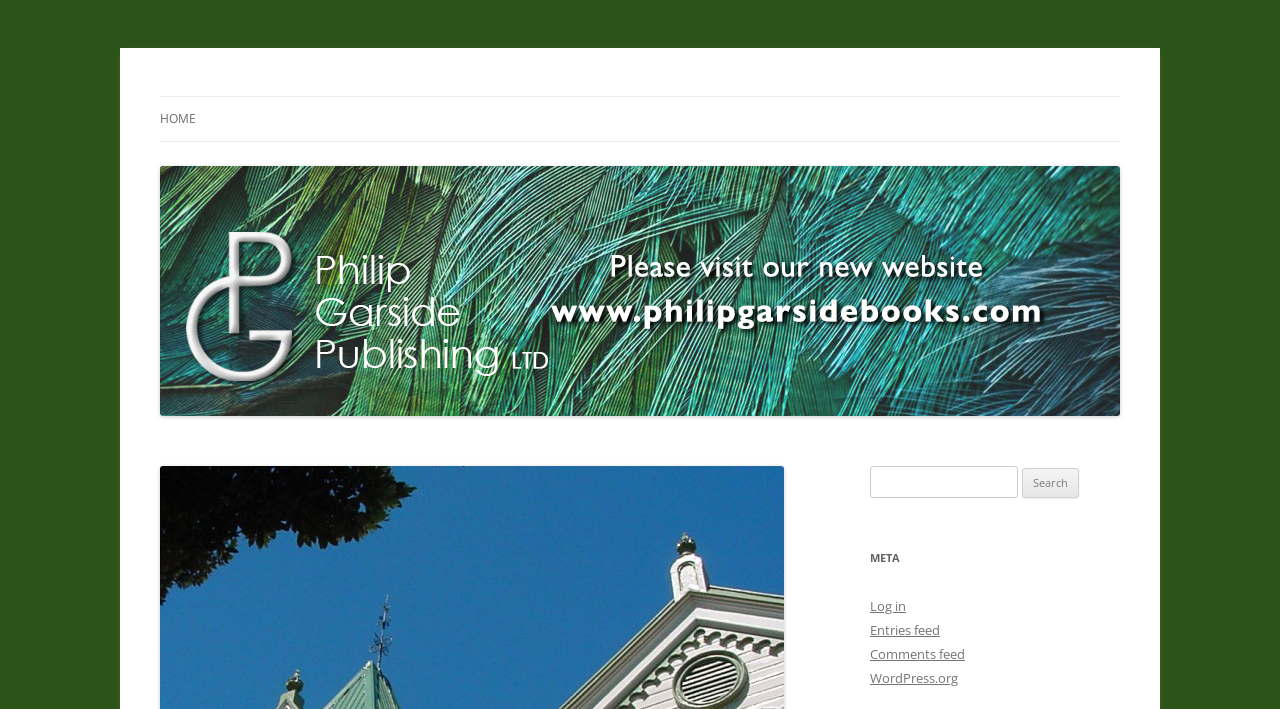Extract the primary header of the webpage and generate its text.

Philip Garside Publishing Limited